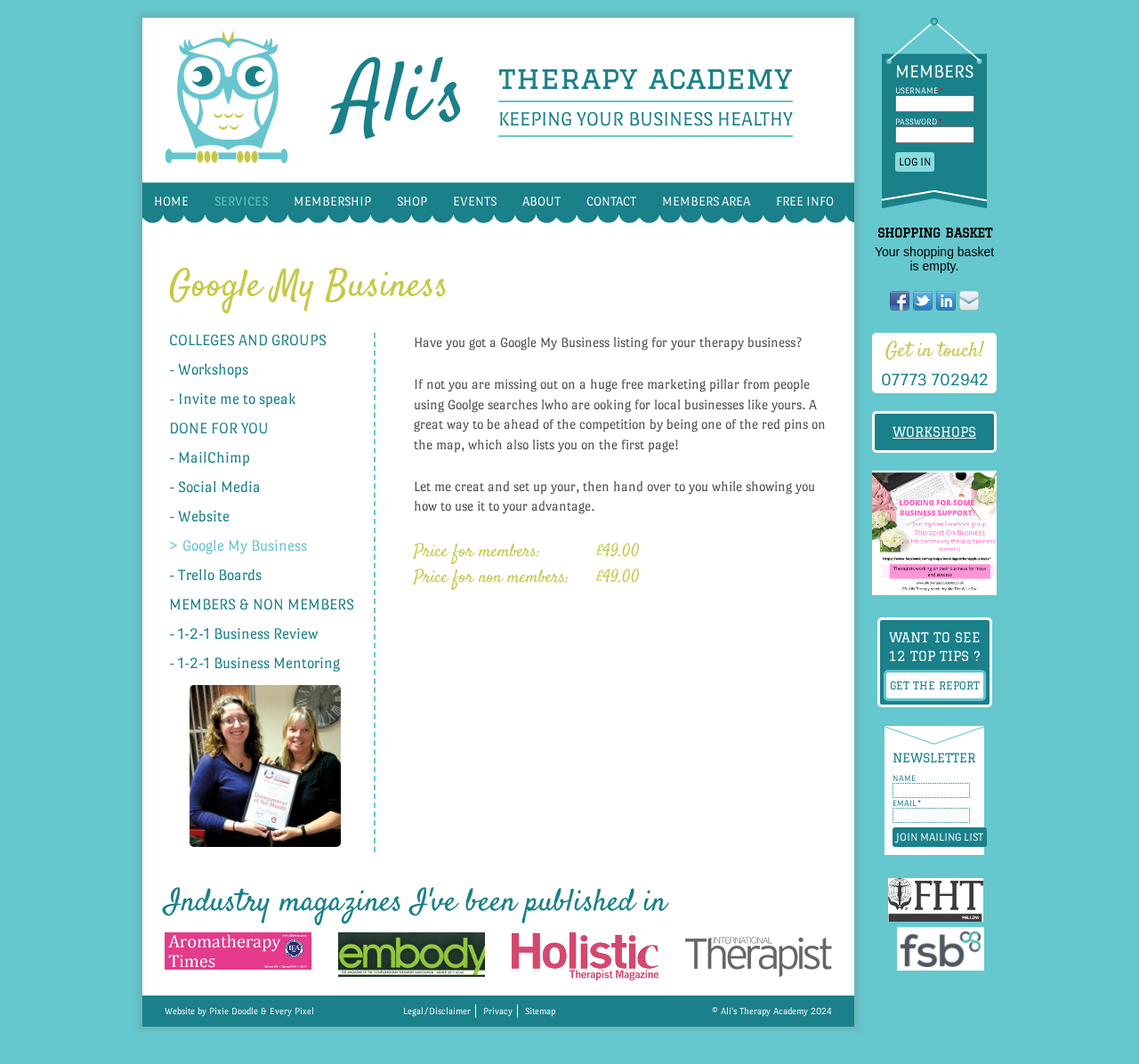Please specify the bounding box coordinates of the clickable section necessary to execute the following command: "Join the mailing list".

[0.784, 0.778, 0.866, 0.796]